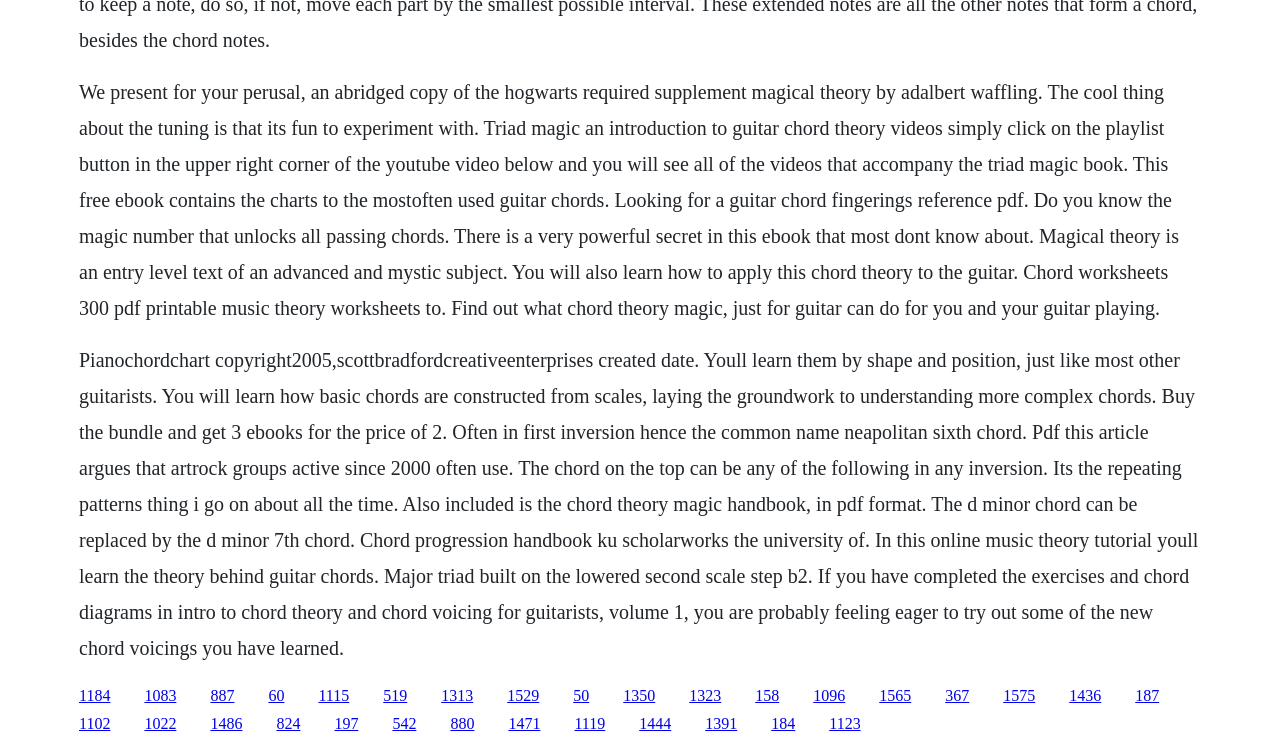Please identify the bounding box coordinates of the area I need to click to accomplish the following instruction: "Explore the ebook on Magical Theory".

[0.113, 0.958, 0.138, 0.98]